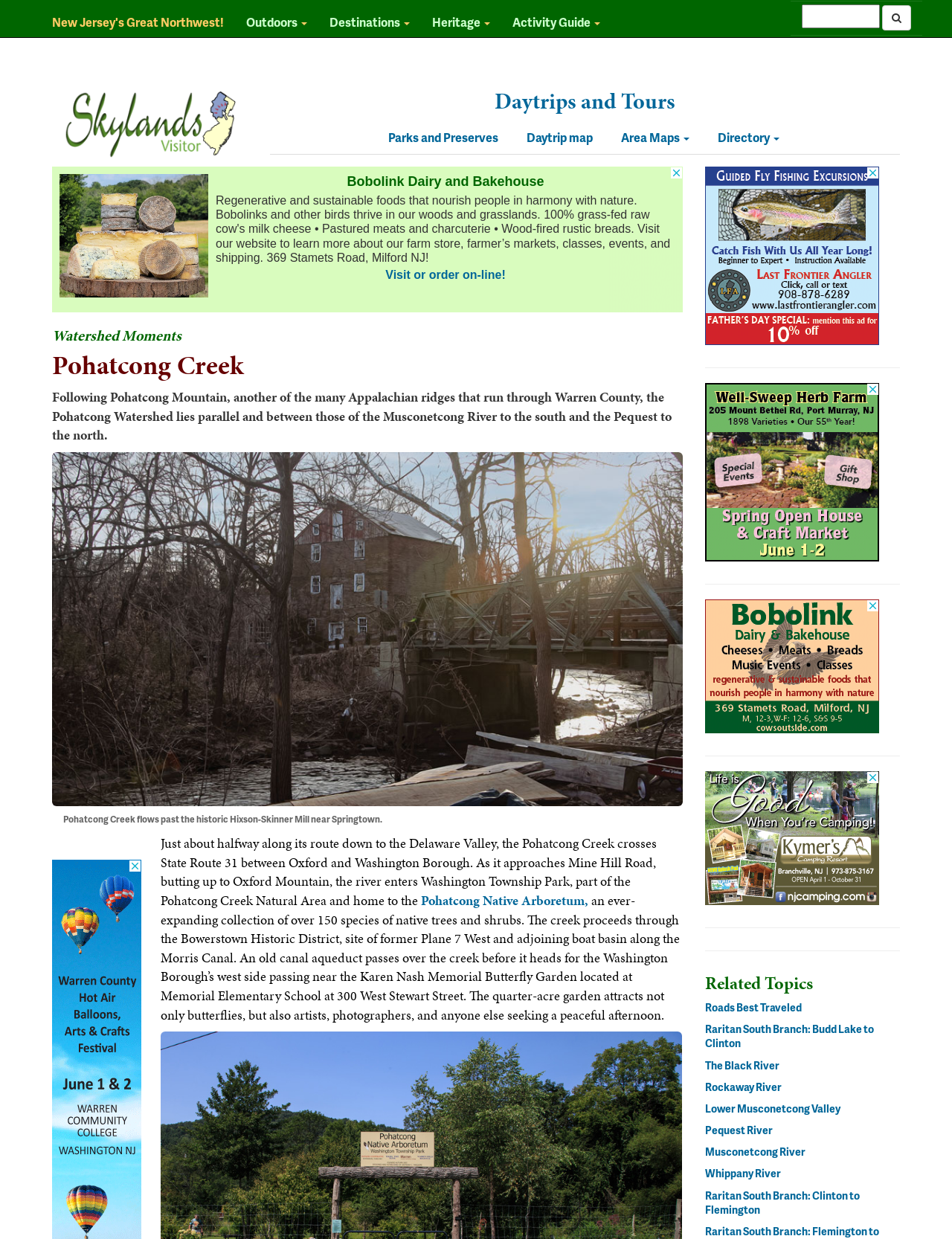What is the name of the garden located at Memorial Elementary School?
Refer to the image and offer an in-depth and detailed answer to the question.

The webpage states that the creek passes near the Karen Nash Memorial Butterfly Garden located at Memorial Elementary School at 300 West Stewart Street.